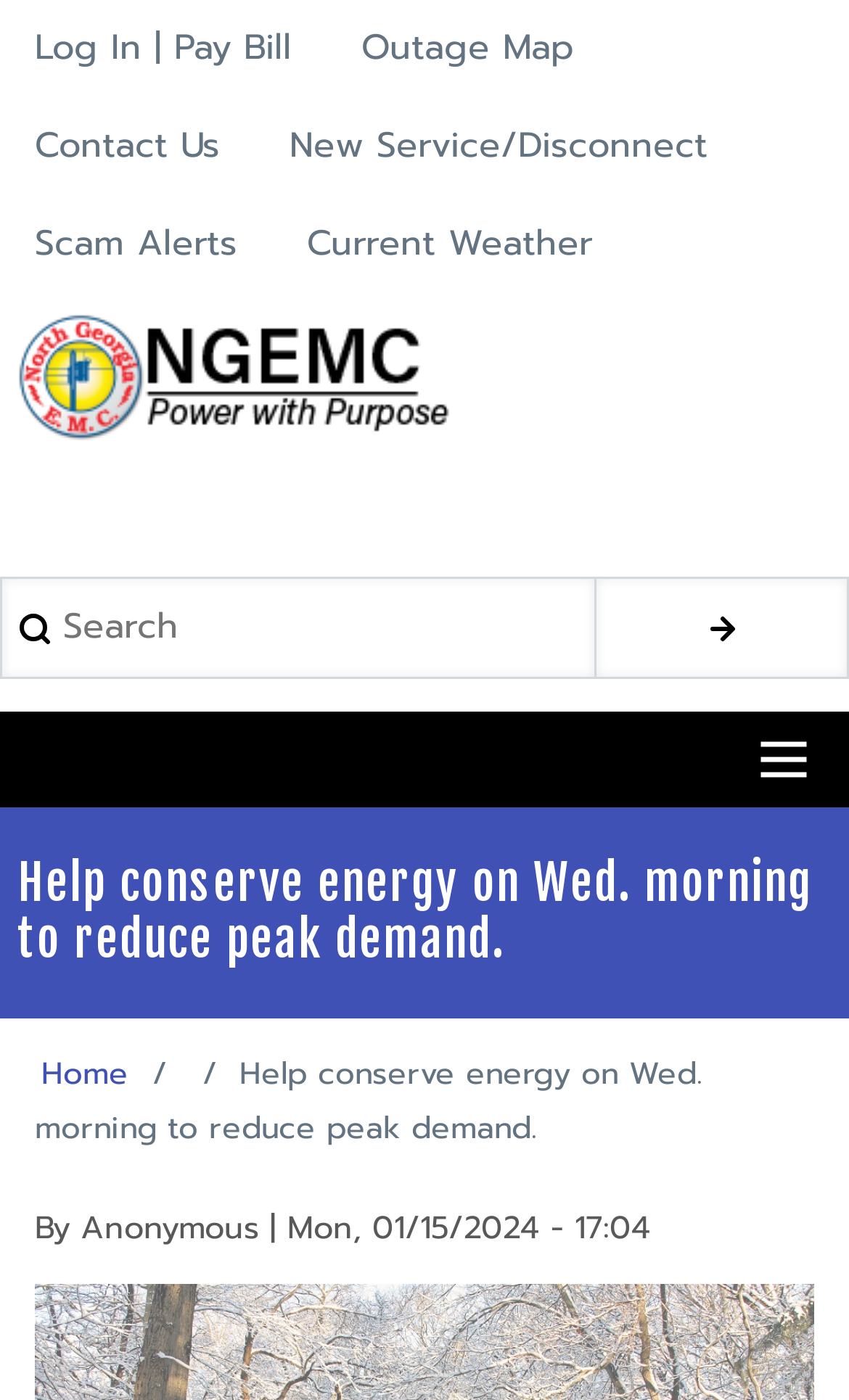Locate the bounding box coordinates of the element that needs to be clicked to carry out the instruction: "Check the outage map". The coordinates should be given as four float numbers ranging from 0 to 1, i.e., [left, top, right, bottom].

[0.385, 0.0, 0.718, 0.07]